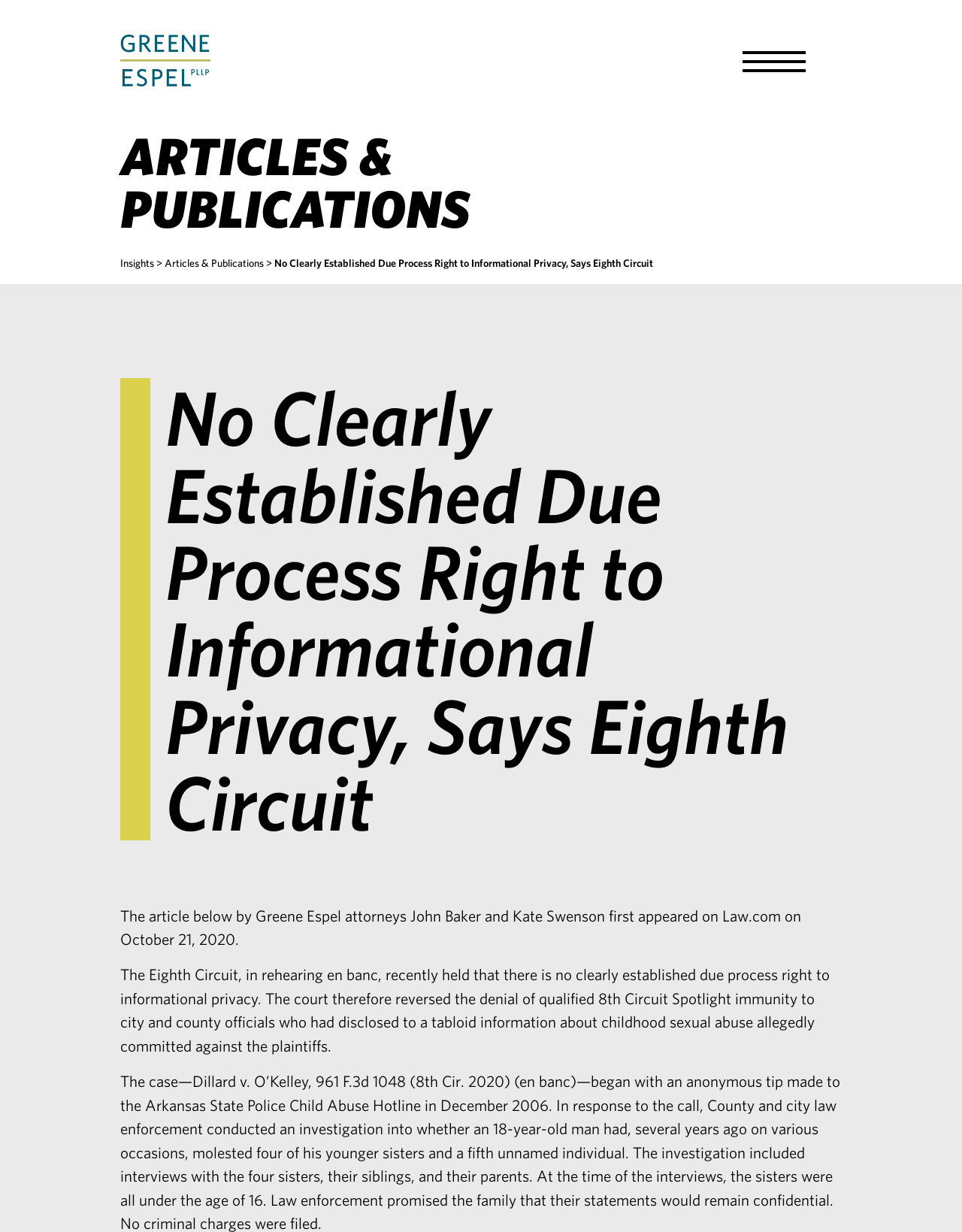Using the element description: "Toggle Menu", determine the bounding box coordinates for the specified UI element. The coordinates should be four float numbers between 0 and 1, [left, top, right, bottom].

[0.734, 0.024, 0.875, 0.076]